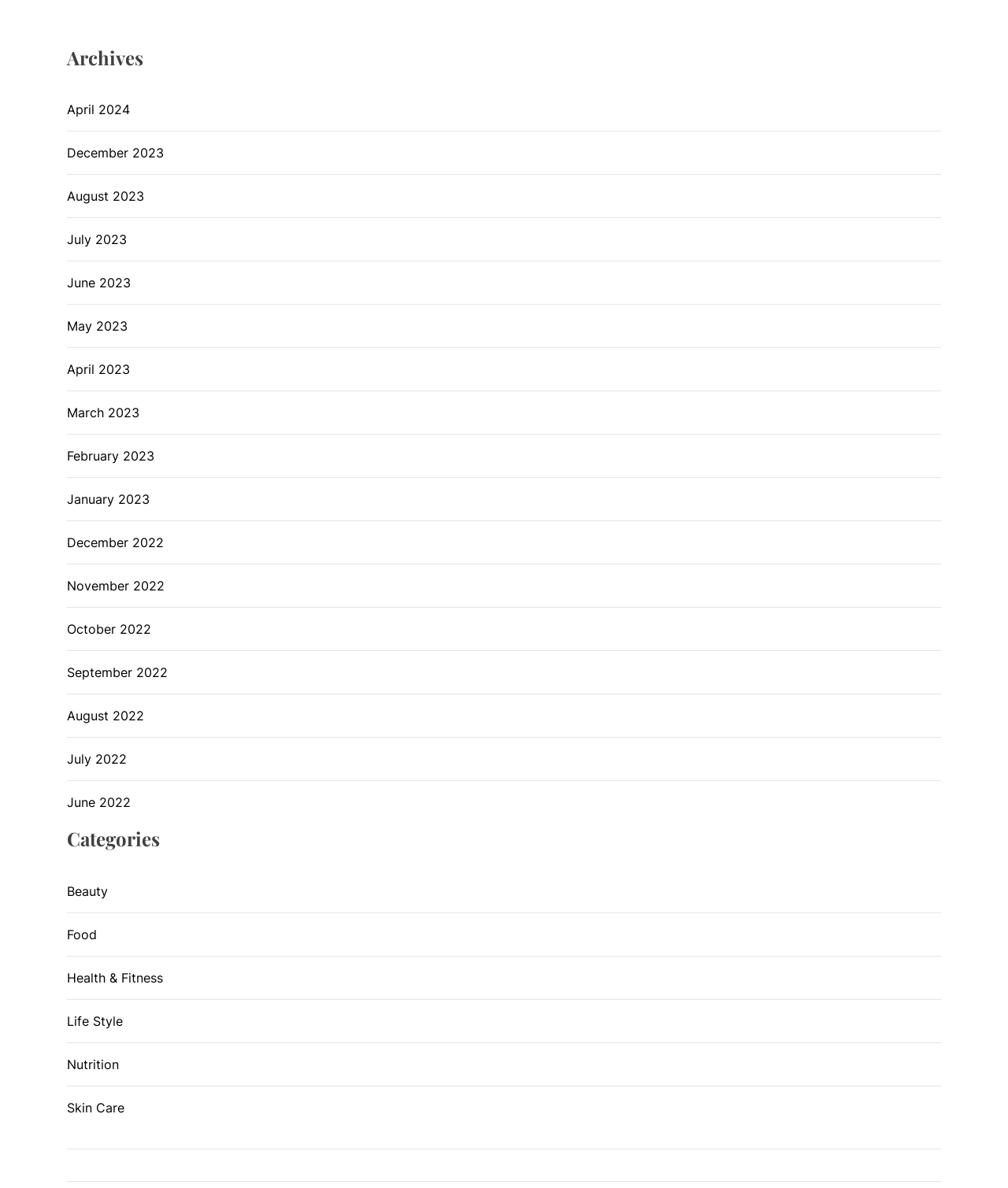Pinpoint the bounding box coordinates of the clickable element to carry out the following instruction: "view archives for April 2024."

[0.066, 0.084, 0.129, 0.1]